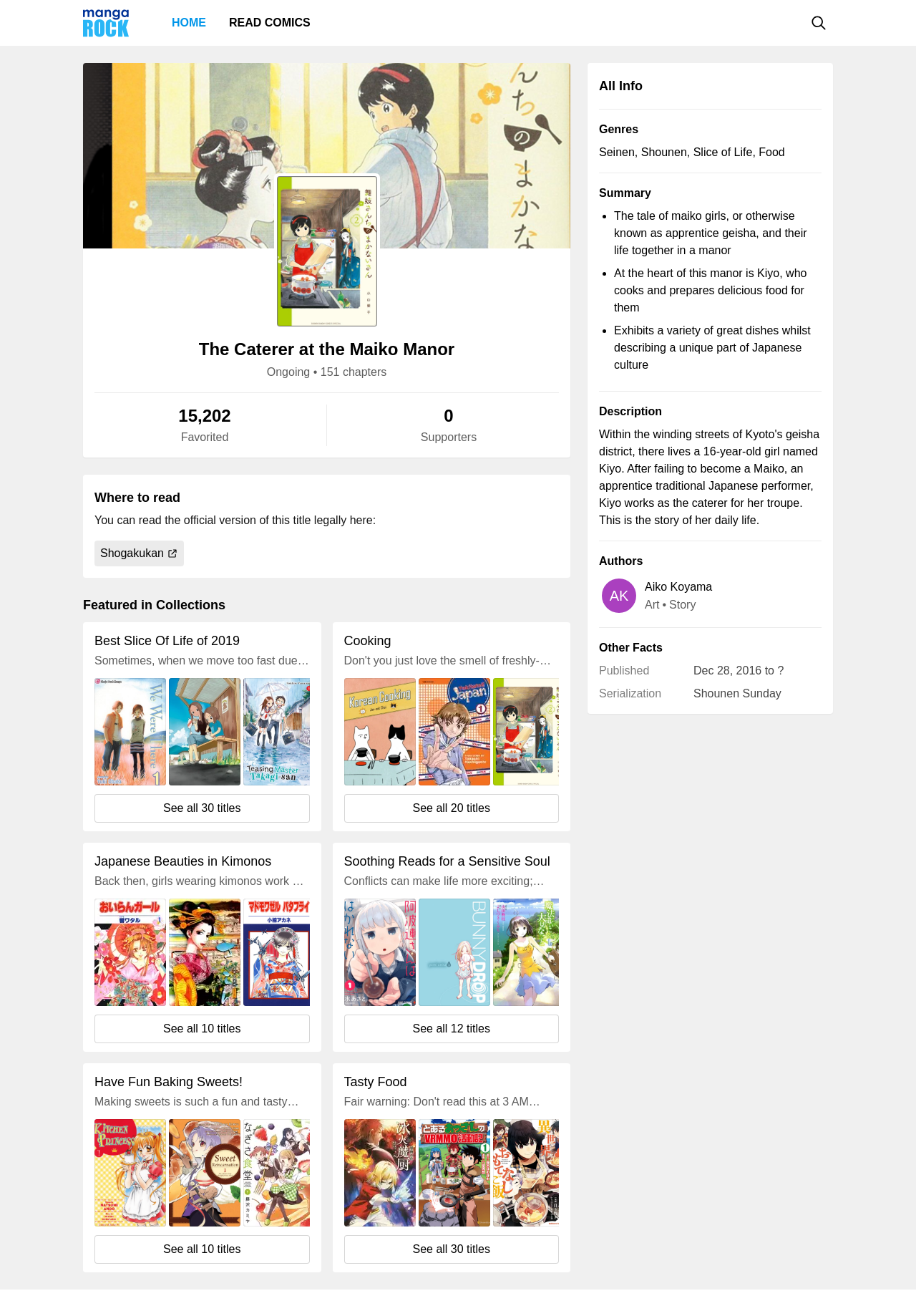Based on the image, give a detailed response to the question: Where can I read the official version of this manga?

I found the answer by looking at the text 'You can read the official version of this title legally here:' and the link 'Shogakukan' below it. This indicates that the official version of the manga can be read on the Shogakukan website.